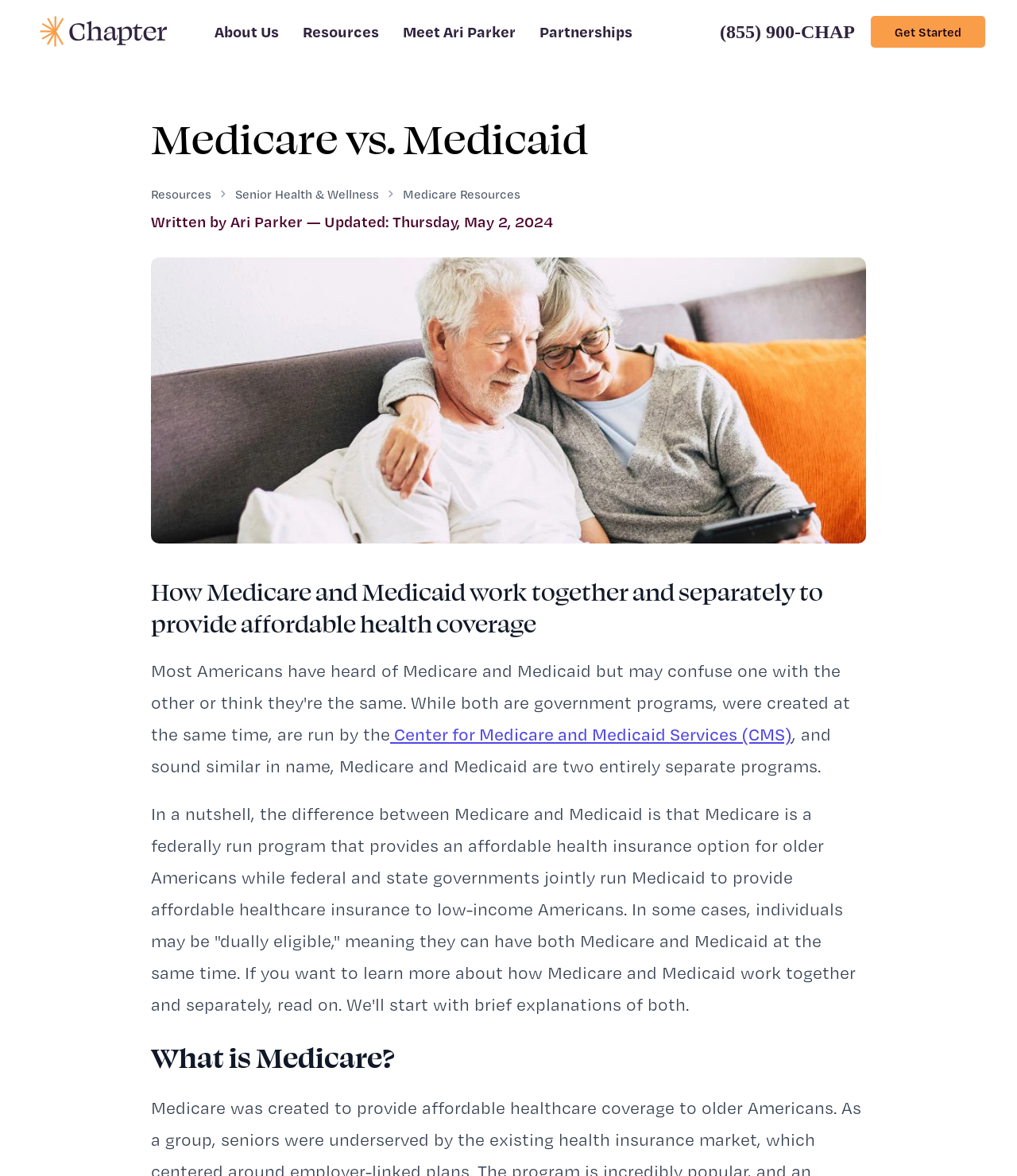What is the organization mentioned in the article?
Based on the image, answer the question with as much detail as possible.

The organization mentioned in the article is the Center for Medicare and Medicaid Services (CMS), which is a link in the article that provides more information about the organization.